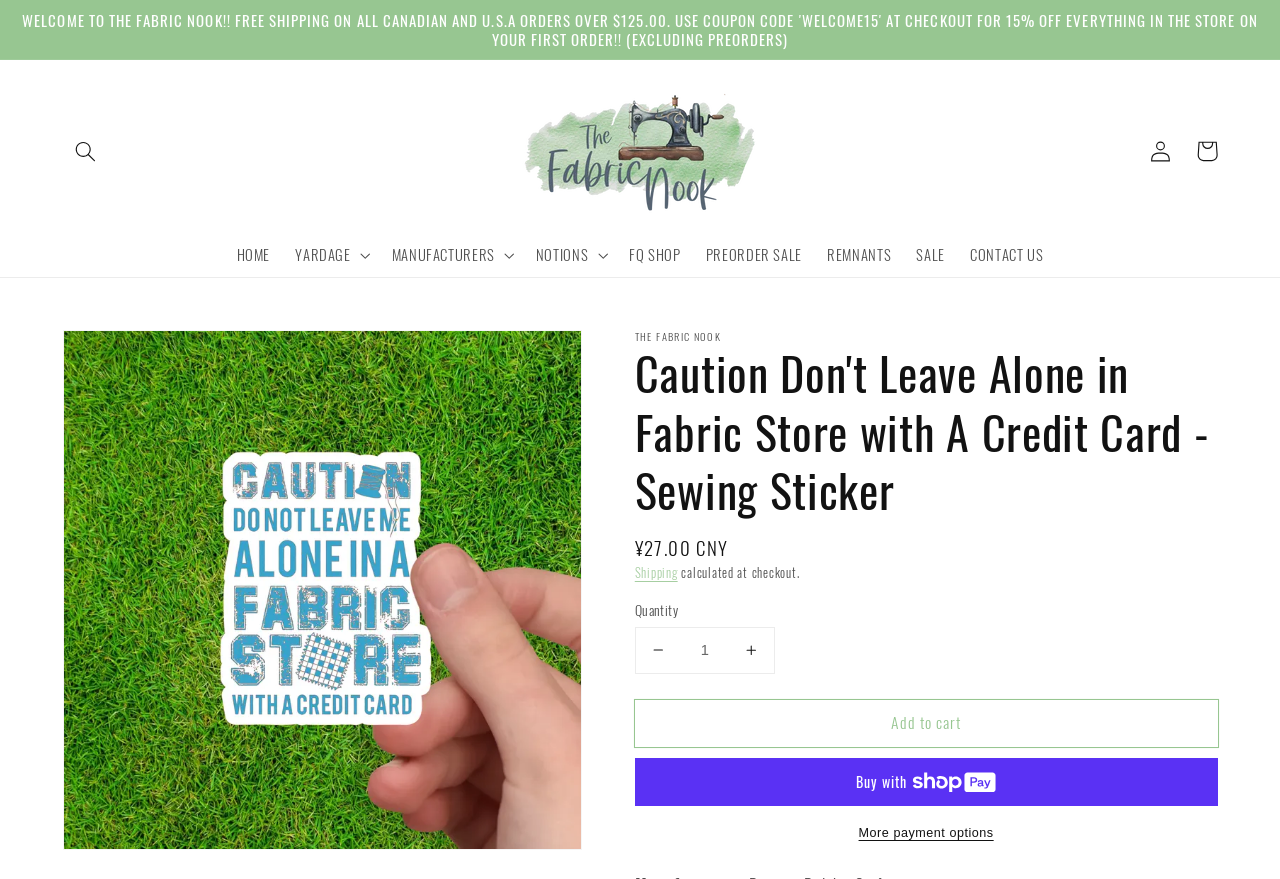Please find the bounding box coordinates of the element's region to be clicked to carry out this instruction: "Add to cart".

[0.496, 0.797, 0.951, 0.85]